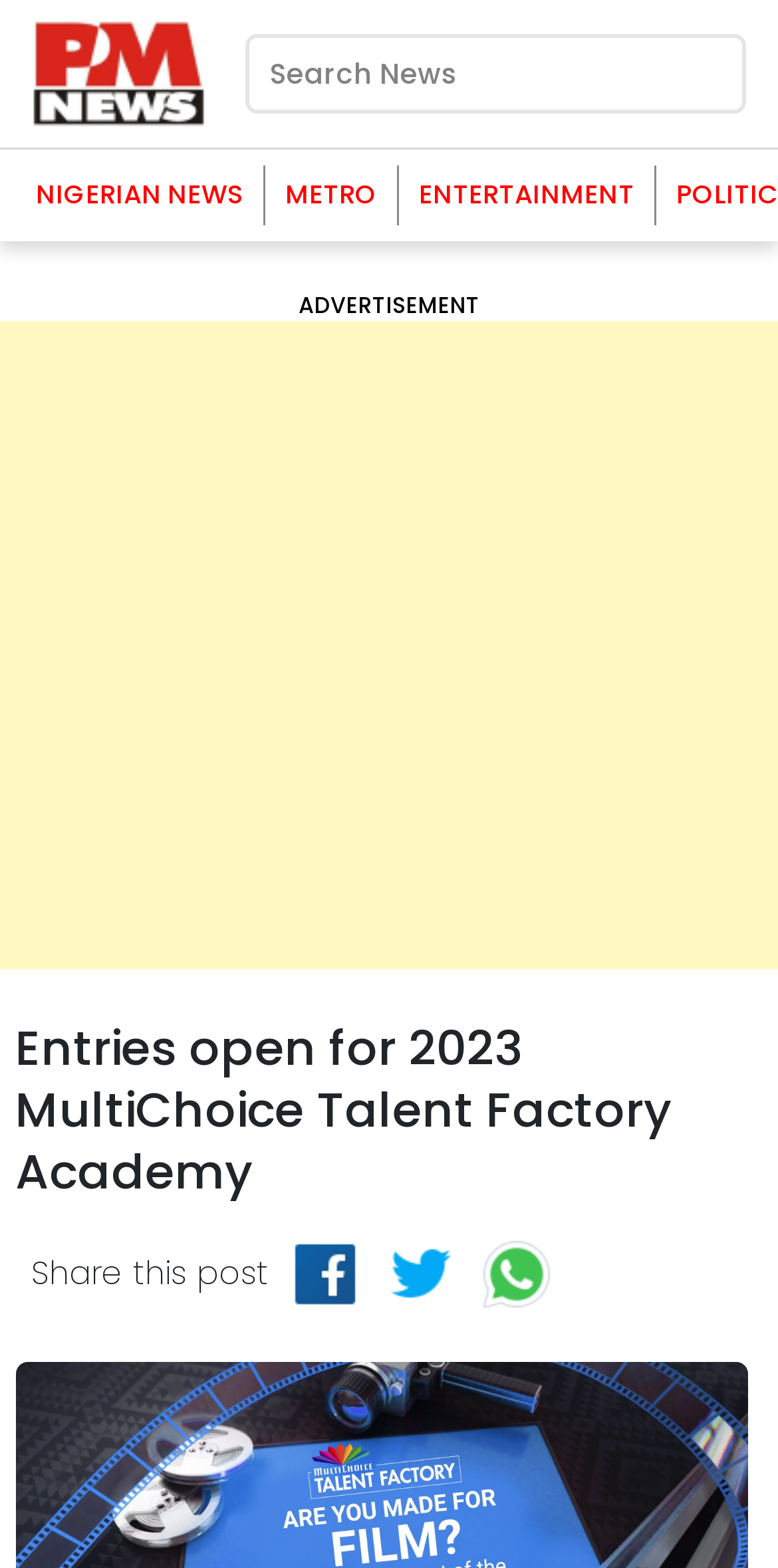Please analyze the image and provide a thorough answer to the question:
What is the purpose of the textbox at the top?

I found the answer by looking at the textbox at the top of the webpage. The placeholder text in the textbox is 'Search News', which suggests that the purpose of the textbox is to search for news.